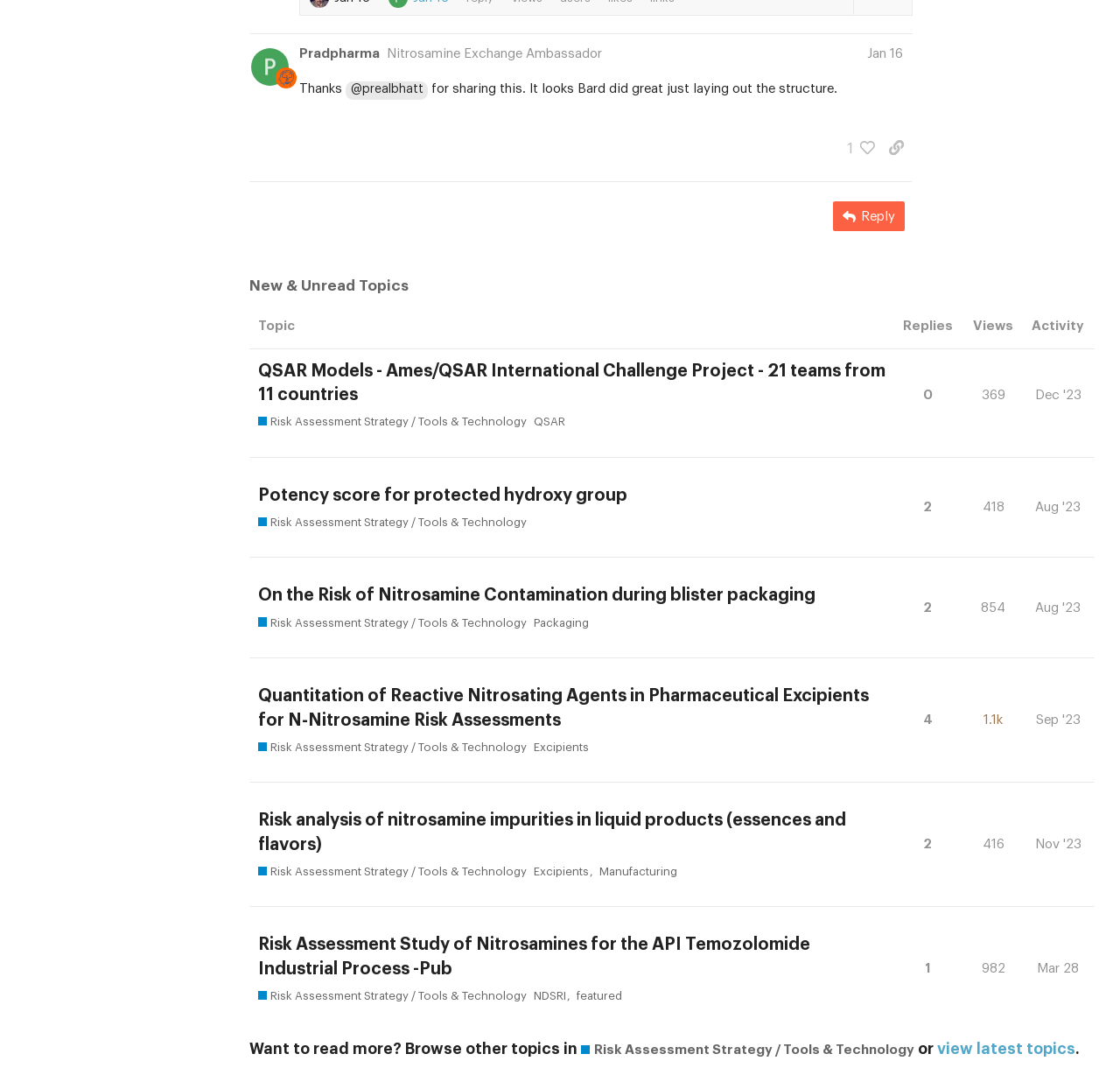Can you find the bounding box coordinates for the element that needs to be clicked to execute this instruction: "Reply to the post"? The coordinates should be given as four float numbers between 0 and 1, i.e., [left, top, right, bottom].

[0.744, 0.189, 0.808, 0.217]